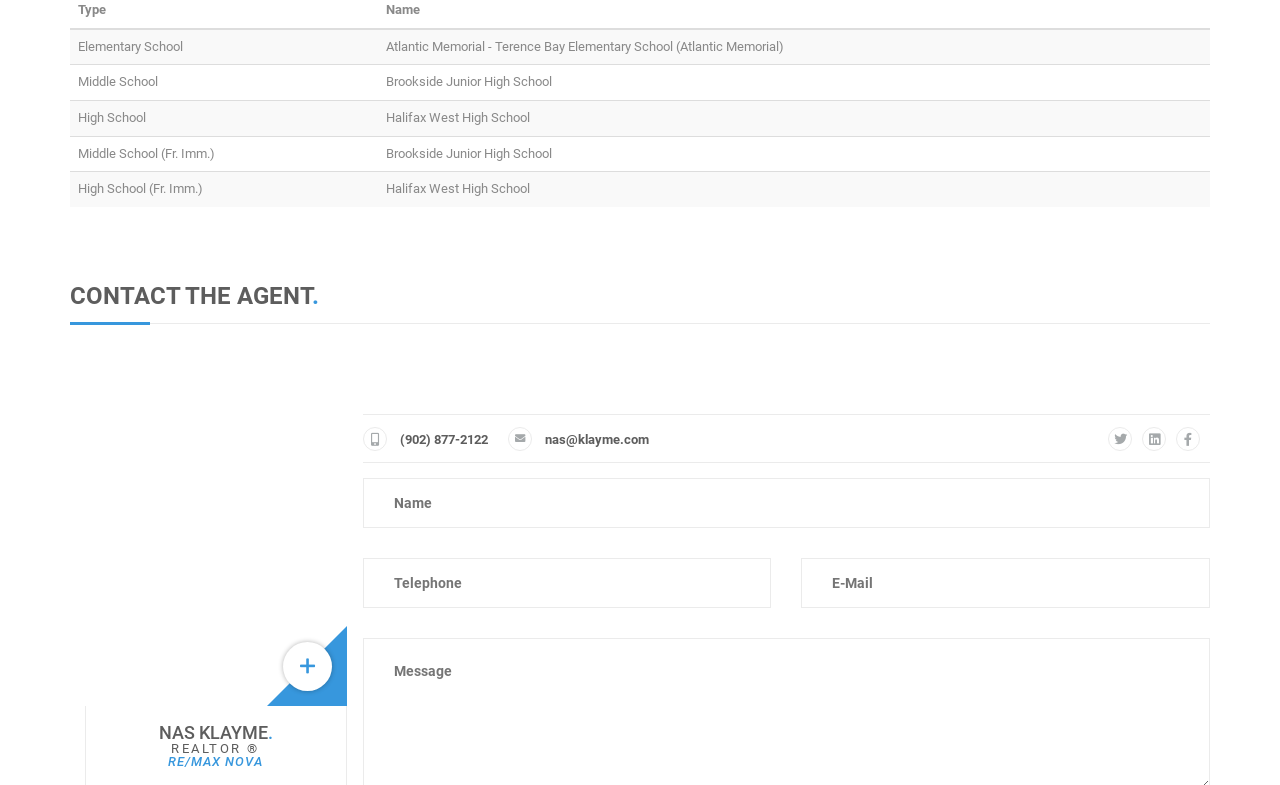What is the email address of the realtor?
Offer a detailed and full explanation in response to the question.

I found the email address 'nas@klayme.com' in the StaticText element with the bounding box coordinates [0.116, 0.652, 0.197, 0.671], which is located below the realtor's phone number.